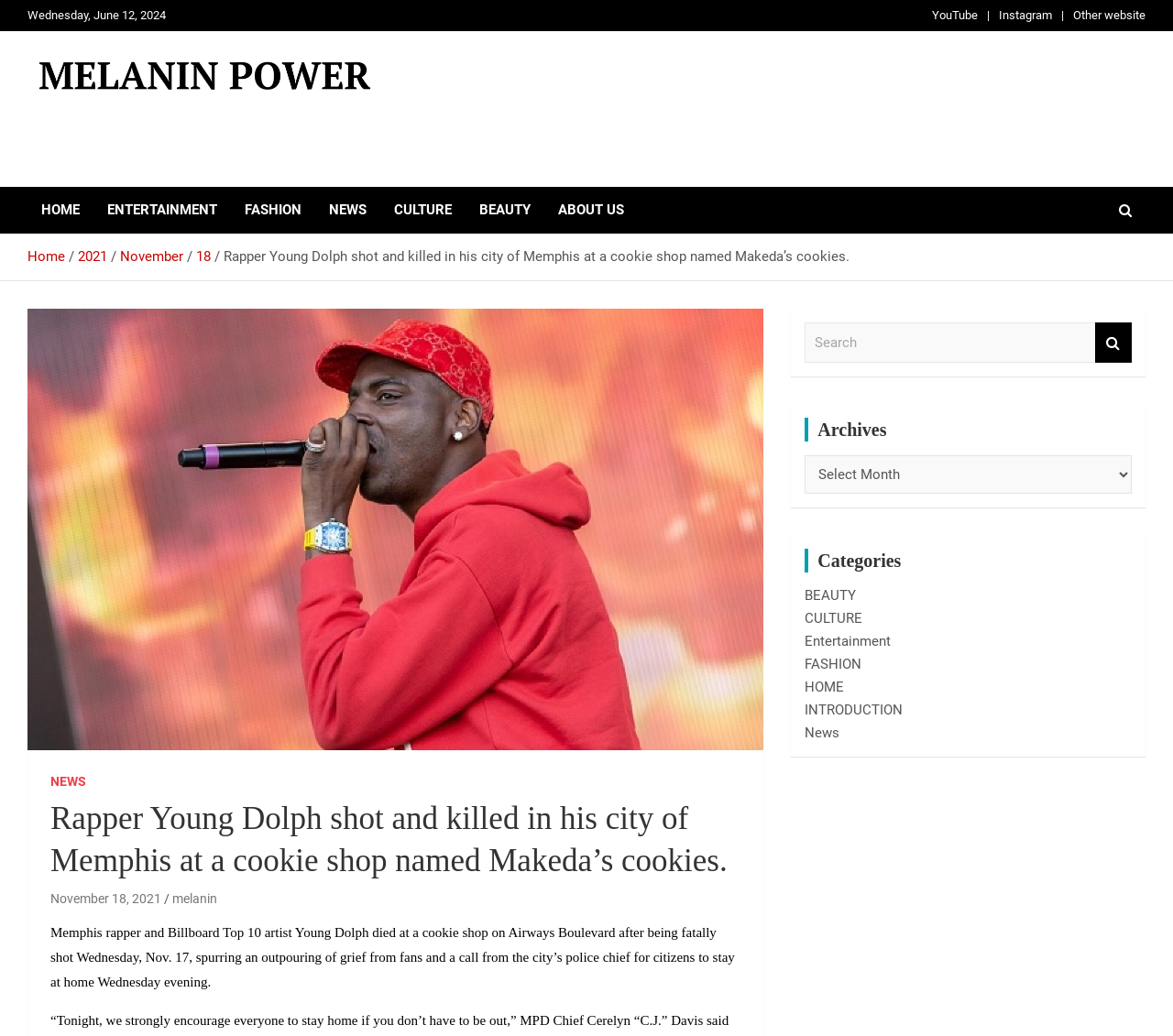Locate the primary heading on the webpage and return its text.

Rapper Young Dolph shot and killed in his city of Memphis at a cookie shop named Makeda’s cookies.